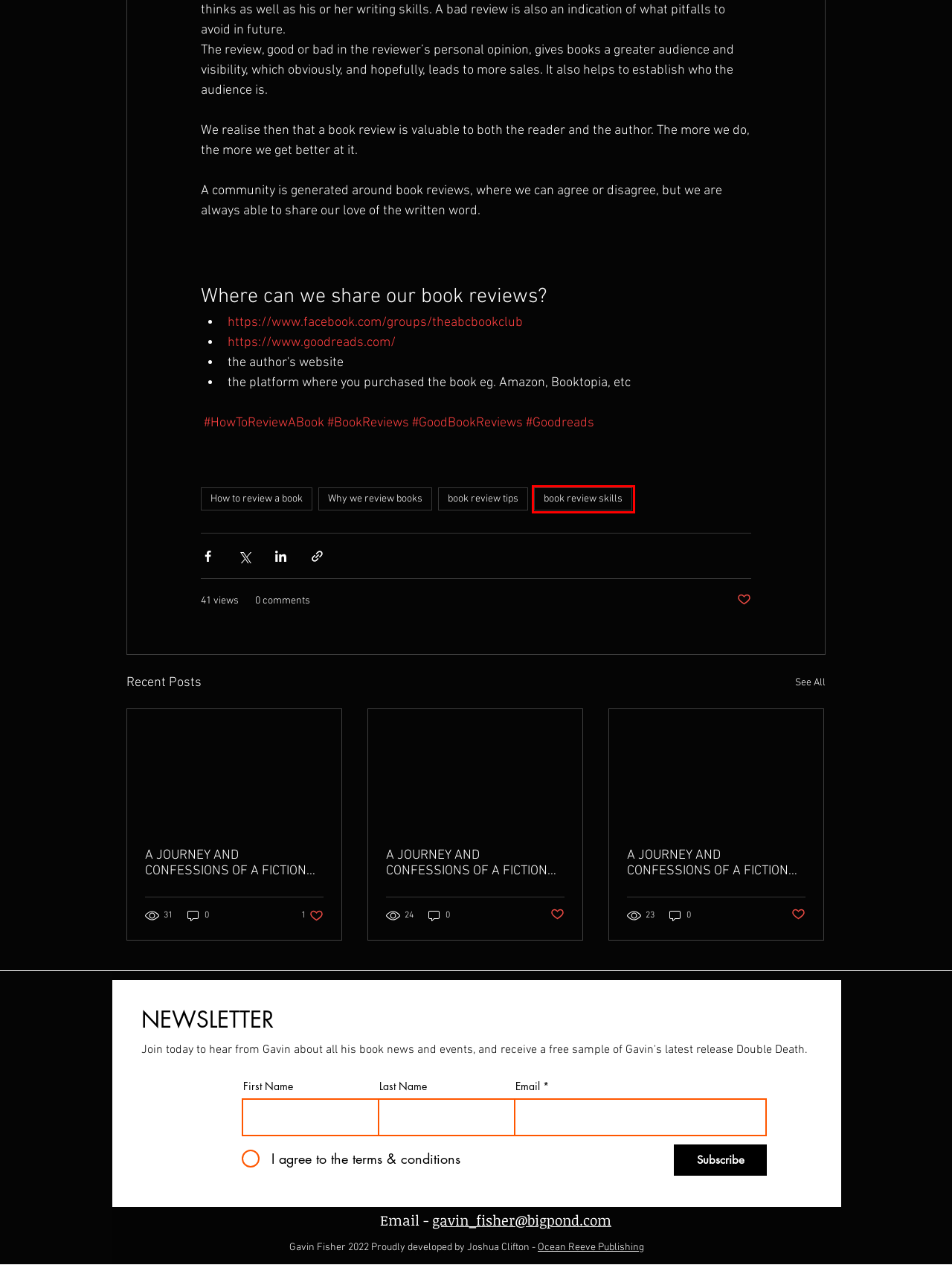After examining the screenshot of a webpage with a red bounding box, choose the most accurate webpage description that corresponds to the new page after clicking the element inside the red box. Here are the candidates:
A. book review tips | Gavin Fisher
B. #Goodreads
C. Why we review books | Gavin Fisher
D. Characterisation: A JOURNEY AND CONFESSIONS OF A FICTION WRITER – PART 3
E. book review skills | Gavin Fisher
F. A JOURNEY AND CONFESSIONS OF A FICTION WRITER – PART 2
G. Research - A JOURNEY AND CONFESSIONS OF A FICTION WRITER – PART 4
H. #BookReviews

E